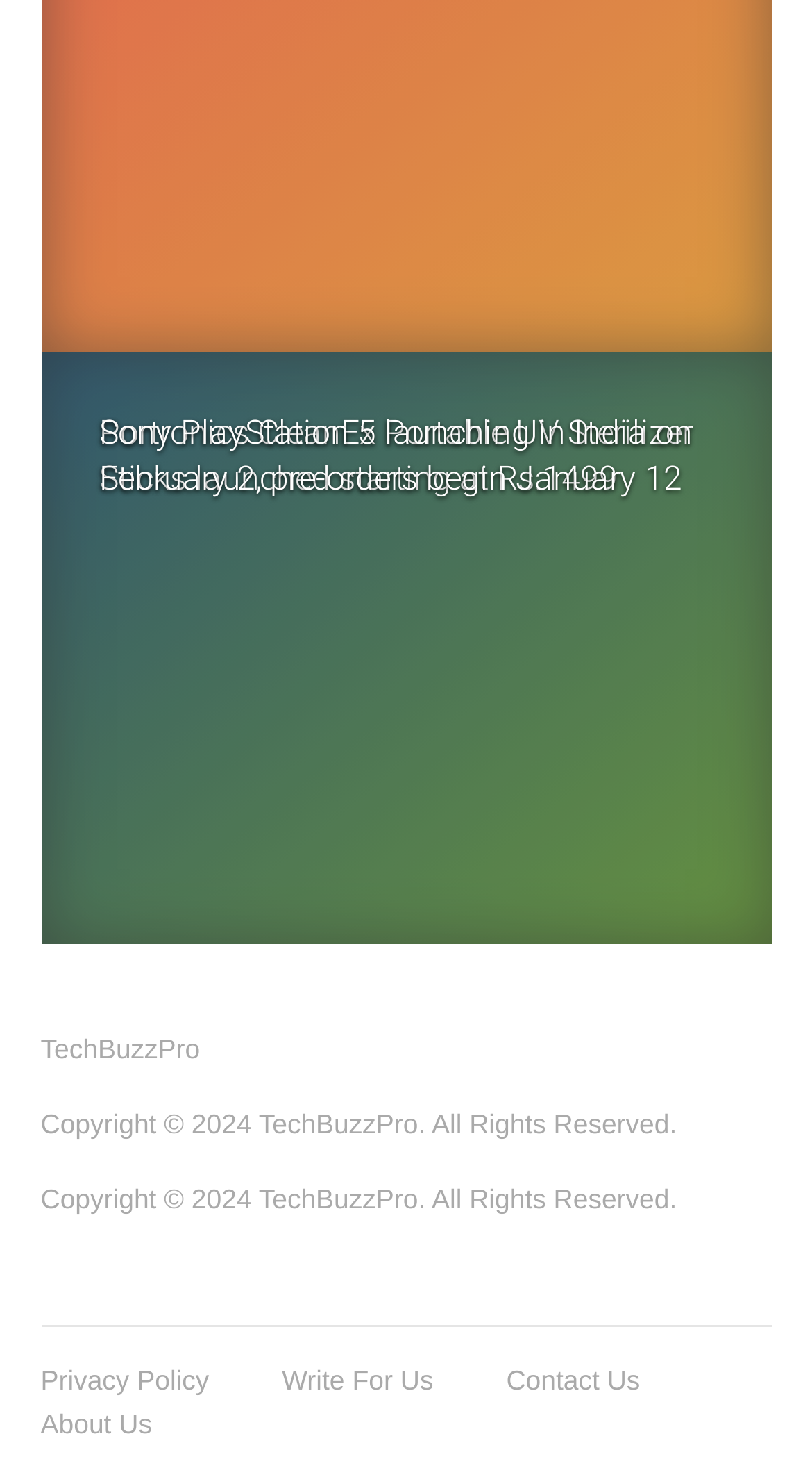Bounding box coordinates are given in the format (top-left x, top-left y, bottom-right x, bottom-right y). All values should be floating point numbers between 0 and 1. Provide the bounding box coordinate for the UI element described as: Advertise

None